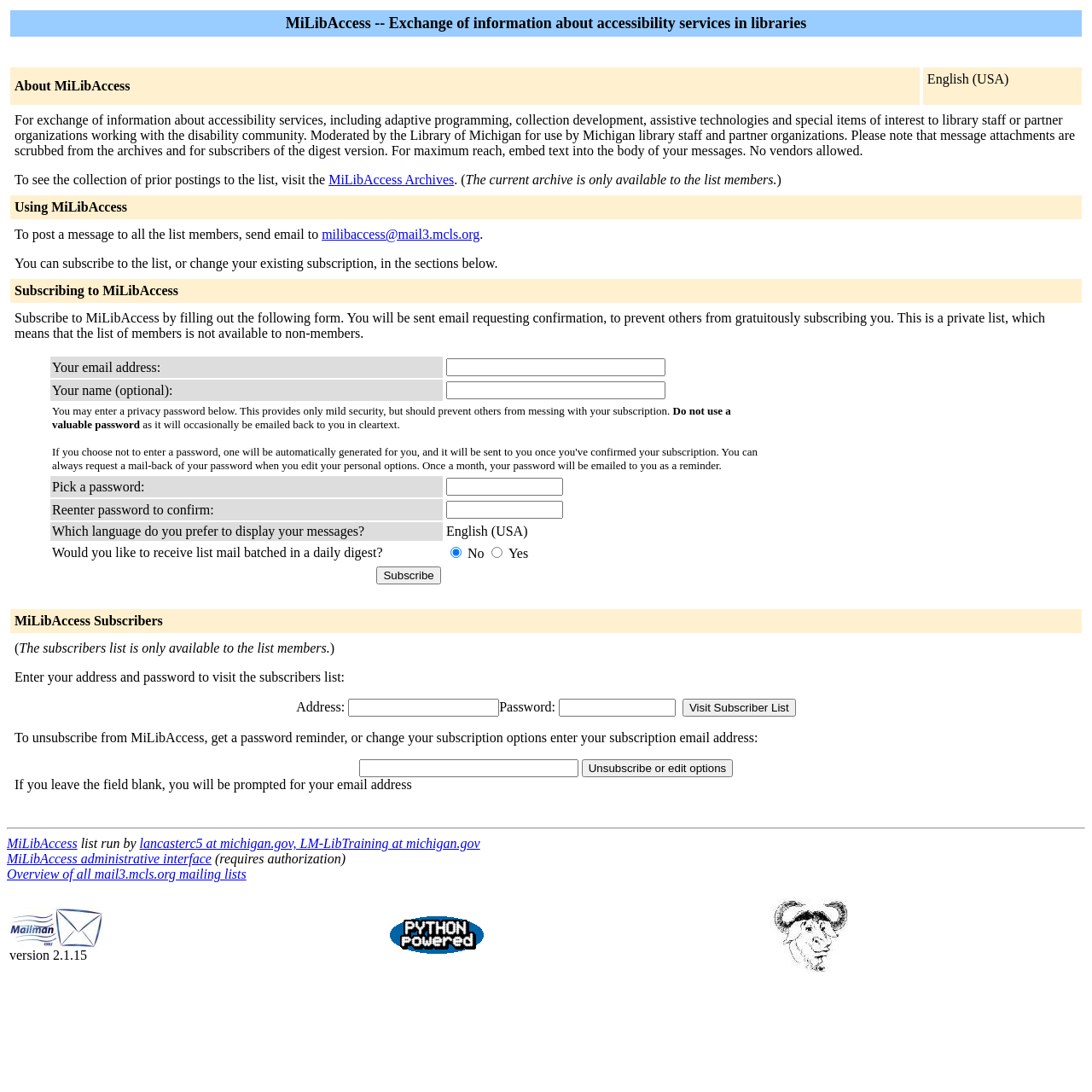Indicate the bounding box coordinates of the element that must be clicked to execute the instruction: "Unsubscribe or edit options". The coordinates should be given as four float numbers between 0 and 1, i.e., [left, top, right, bottom].

[0.533, 0.695, 0.671, 0.712]